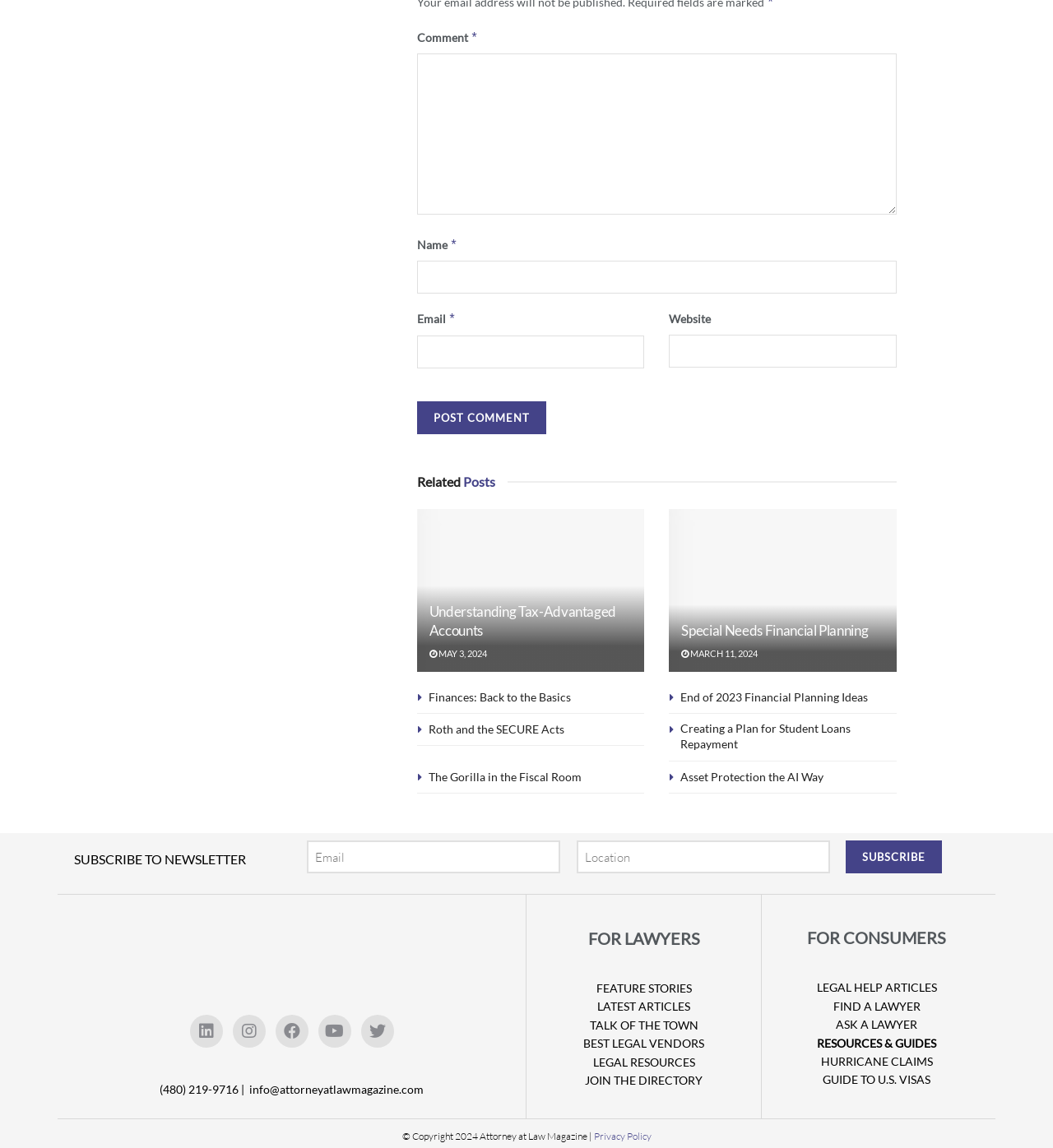What social media platforms are linked on the webpage?
Please interpret the details in the image and answer the question thoroughly.

The social media platform links are located at the bottom of the webpage, represented by their respective icons and labels, such as 'Linkedin ', 'Instagram ', and so on.